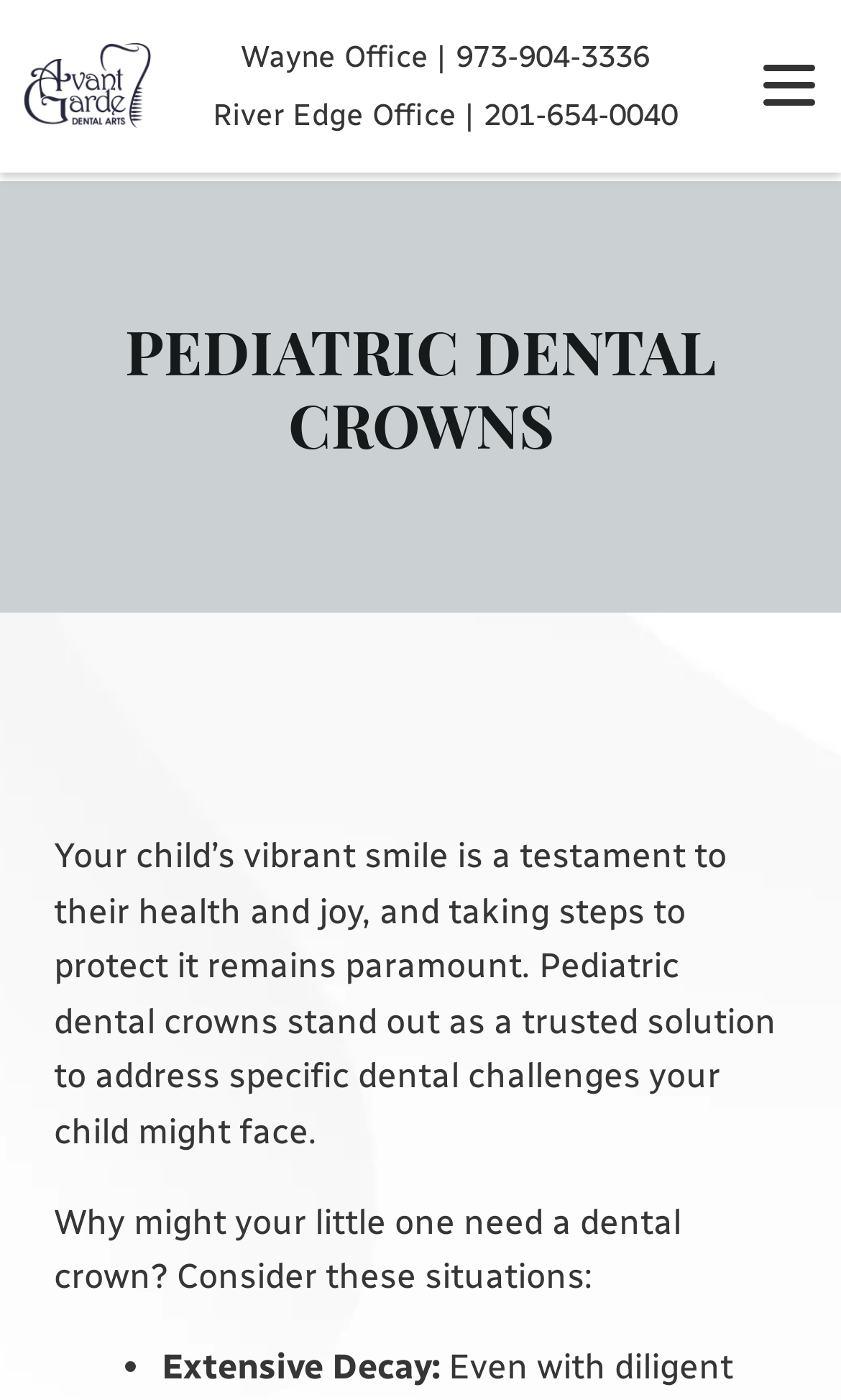Please find the bounding box for the UI component described as follows: "Payment Options".

[0.0, 0.497, 1.0, 0.568]